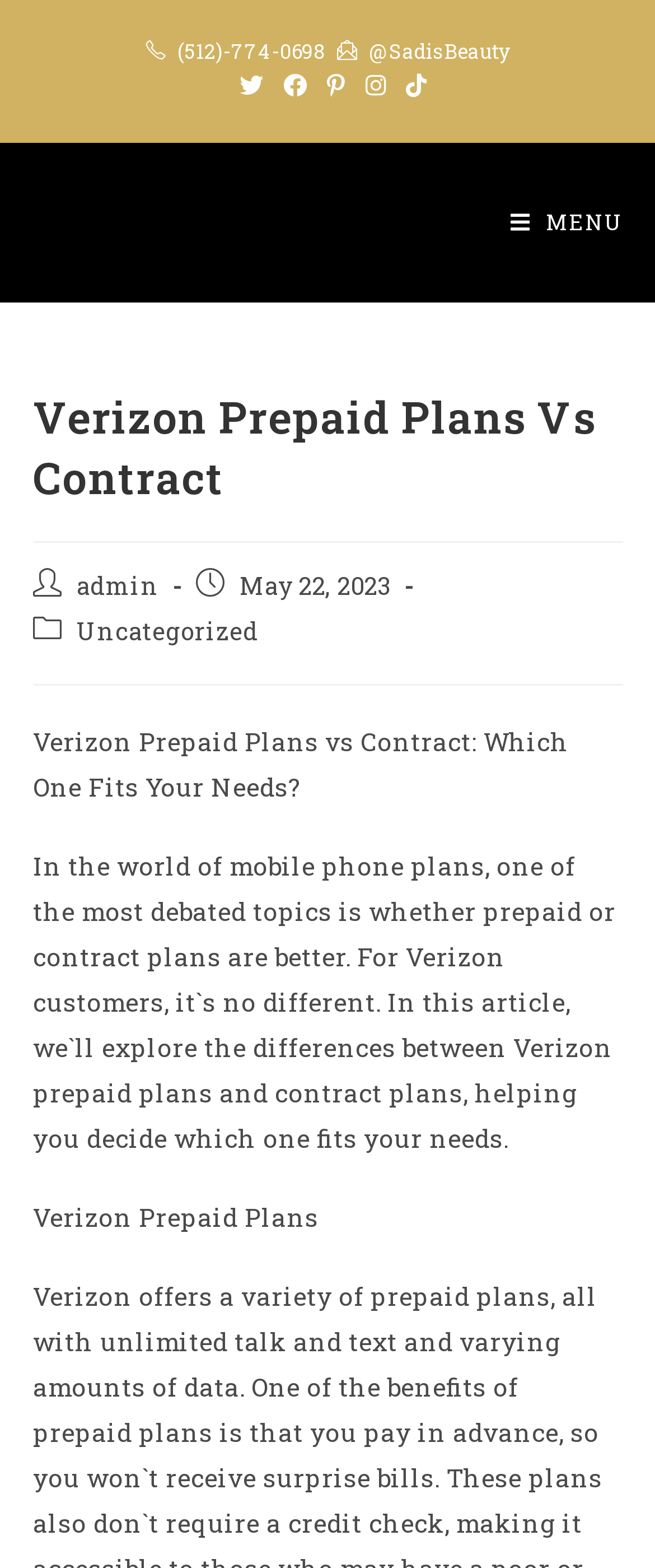Locate the UI element described as follows: "Menu Close". Return the bounding box coordinates as four float numbers between 0 and 1 in the order [left, top, right, bottom].

[0.779, 0.091, 0.95, 0.192]